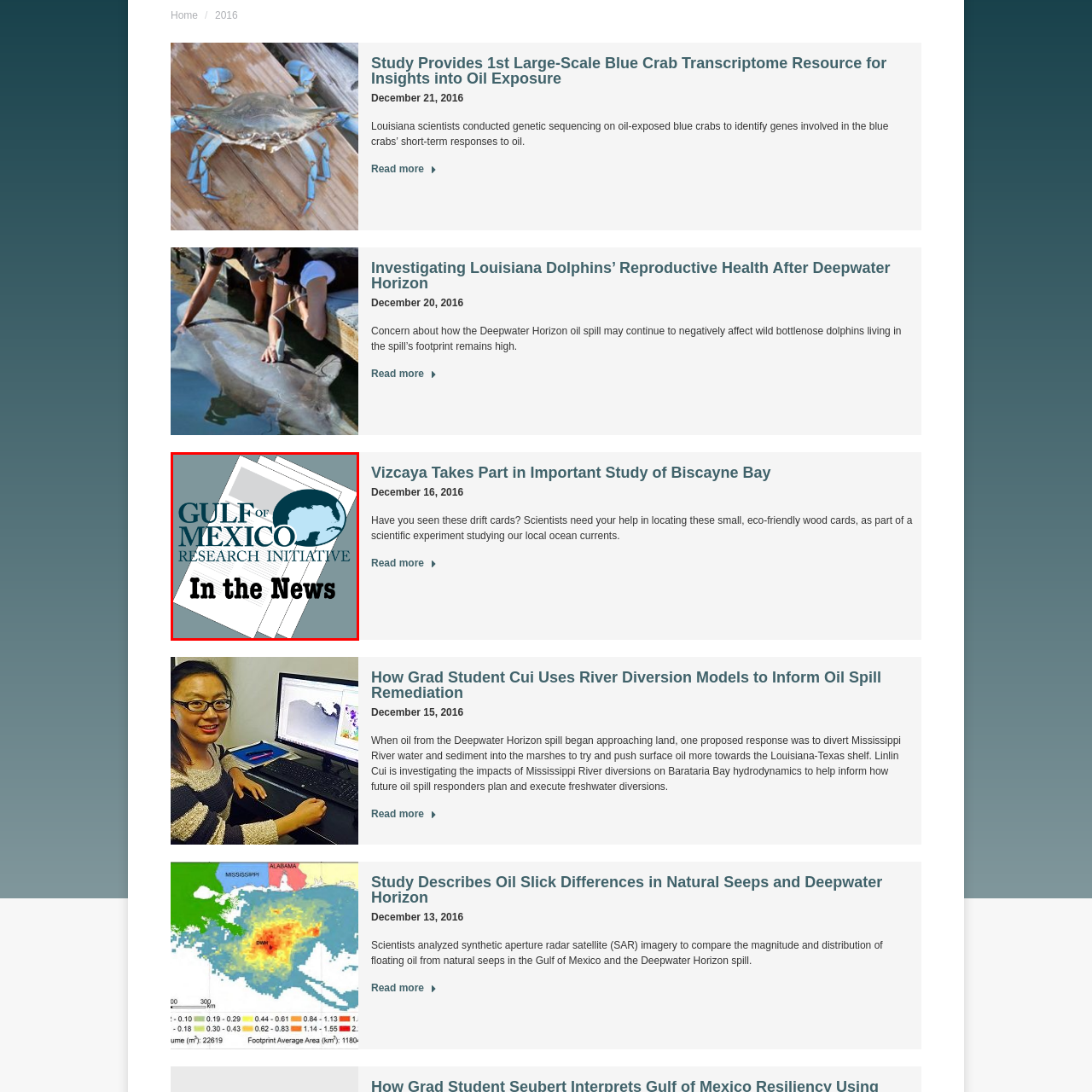Examine the portion within the green circle, What is the purpose of the logo? 
Reply succinctly with a single word or phrase.

To raise awareness